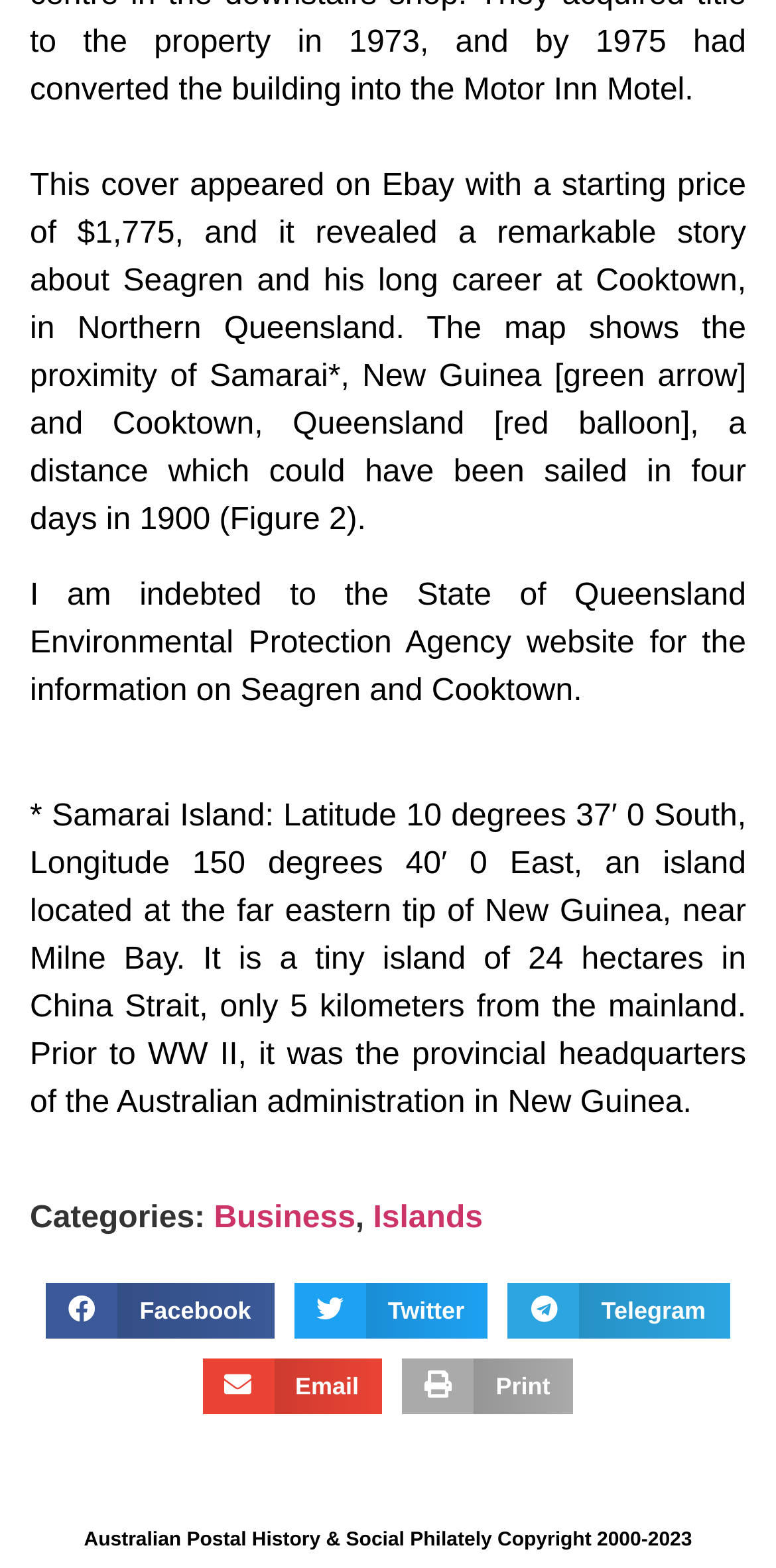Using the information shown in the image, answer the question with as much detail as possible: What is the distance between Samarai Island and Cooktown?

According to the first paragraph, the distance between Samarai Island and Cooktown is mentioned as 'a distance which could have been sailed in four days in 1900'. This implies that the distance is not a physical measurement, but rather a time-based measurement of how long it would take to sail between the two locations.